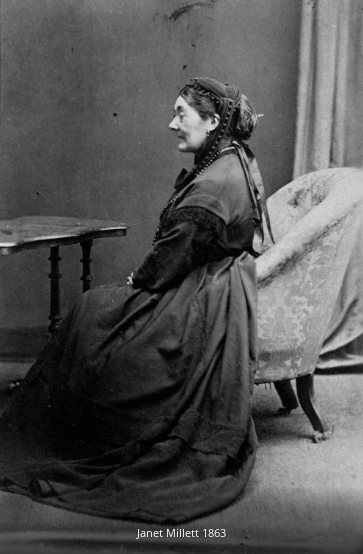What is the color of Janet Millett's dress?
Provide a detailed answer to the question, using the image to inform your response.

The caption describes Janet Millett's dress as 'formal dark', indicating that the dress is a dark-colored, formal attire characteristic of the 19th century.